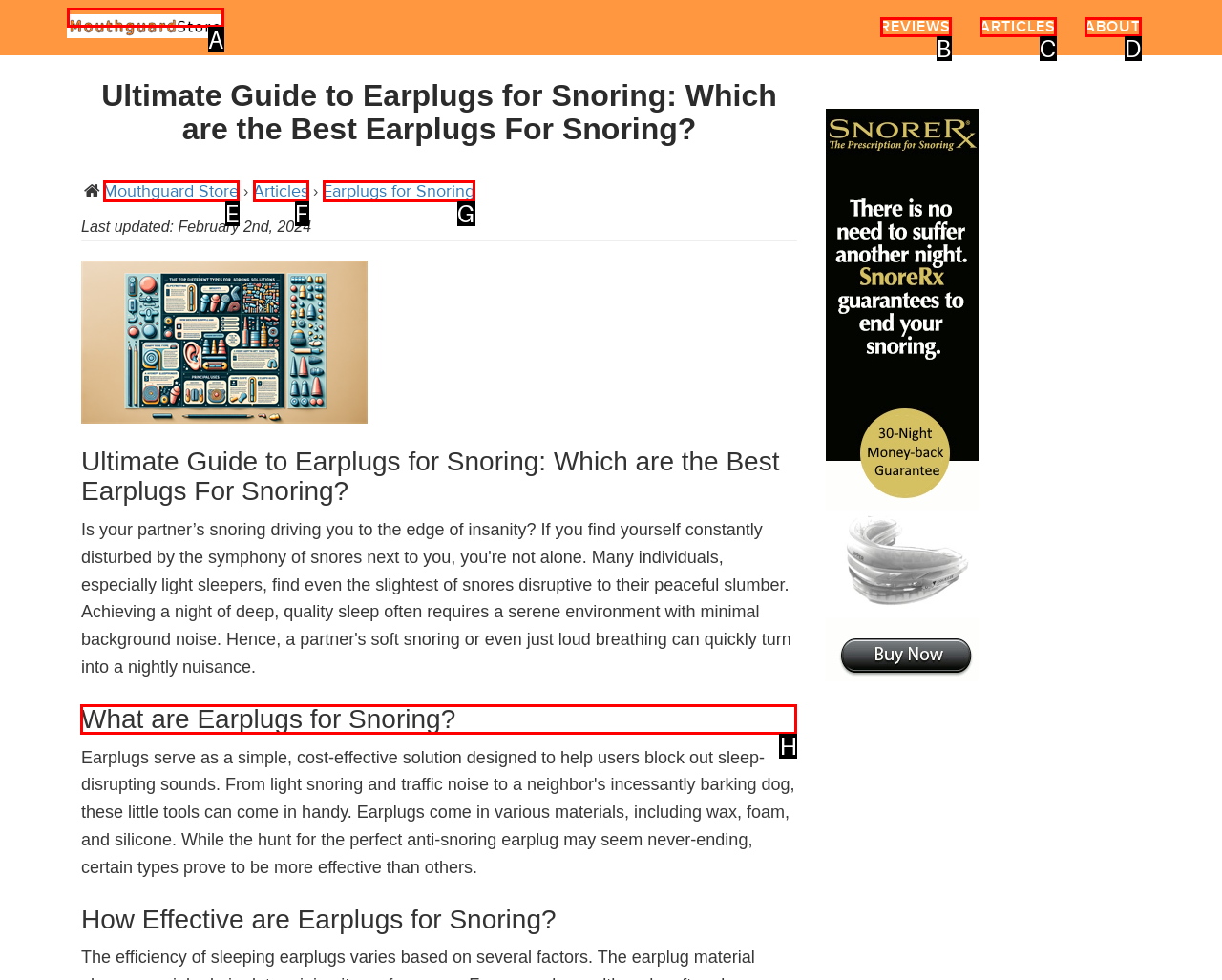Which option should be clicked to execute the following task: Learn about 'What are Earplugs for Snoring?'? Respond with the letter of the selected option.

H